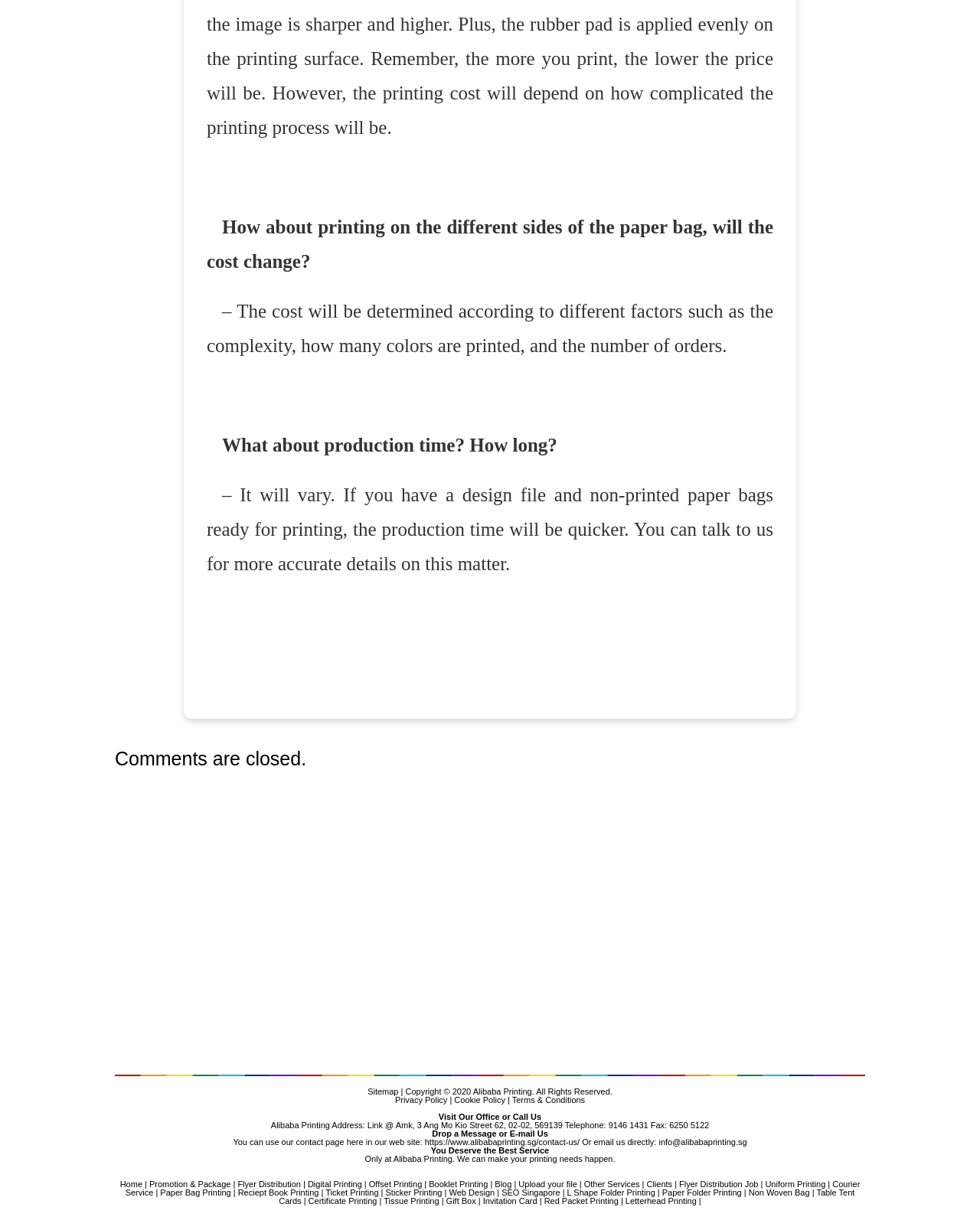Using the information in the image, give a detailed answer to the following question: Is there a blog section on the website?

The webpage has a link to the blog section, which can be found at the bottom of the webpage, indicating that the company has a blog section where they may post articles and updates